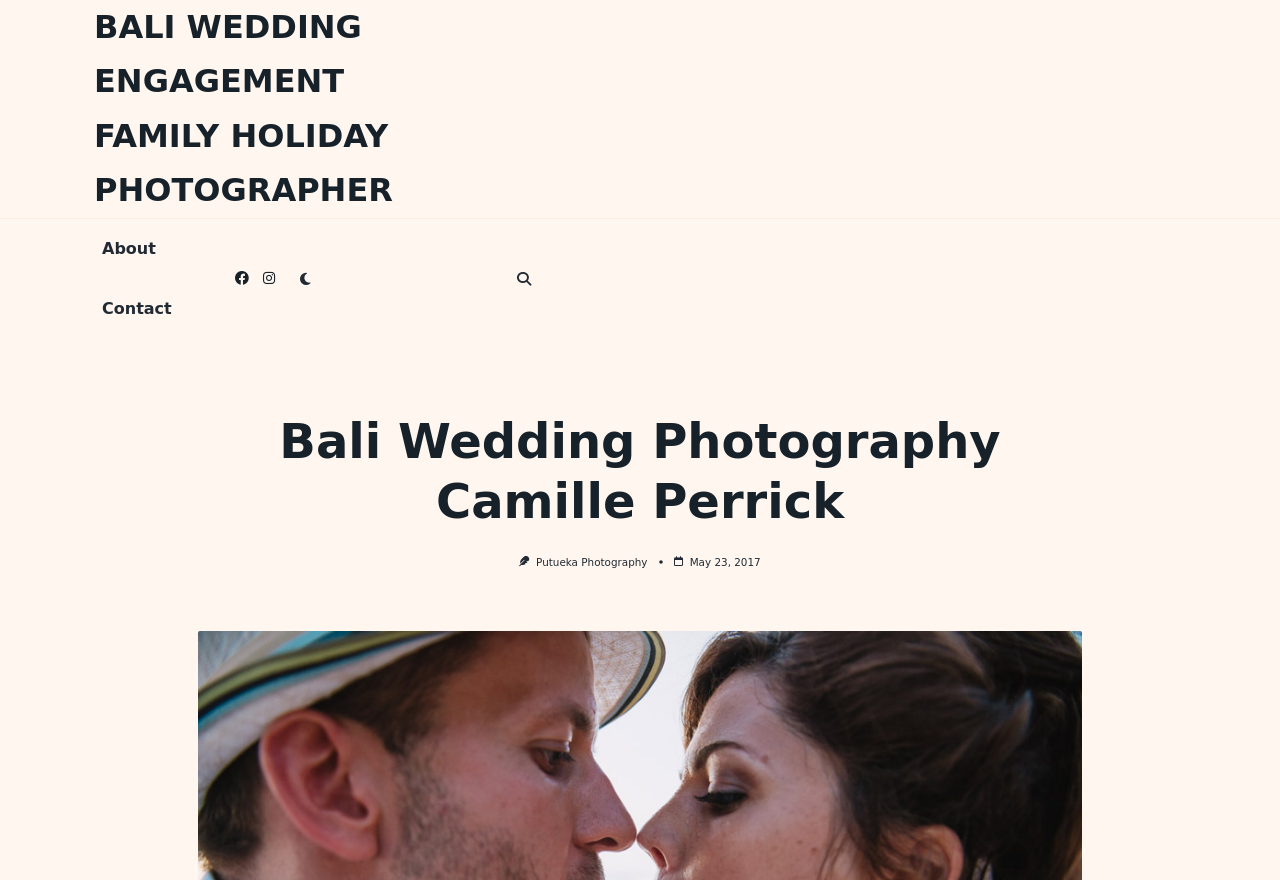Using the provided element description "Contact", determine the bounding box coordinates of the UI element.

[0.073, 0.317, 0.14, 0.385]